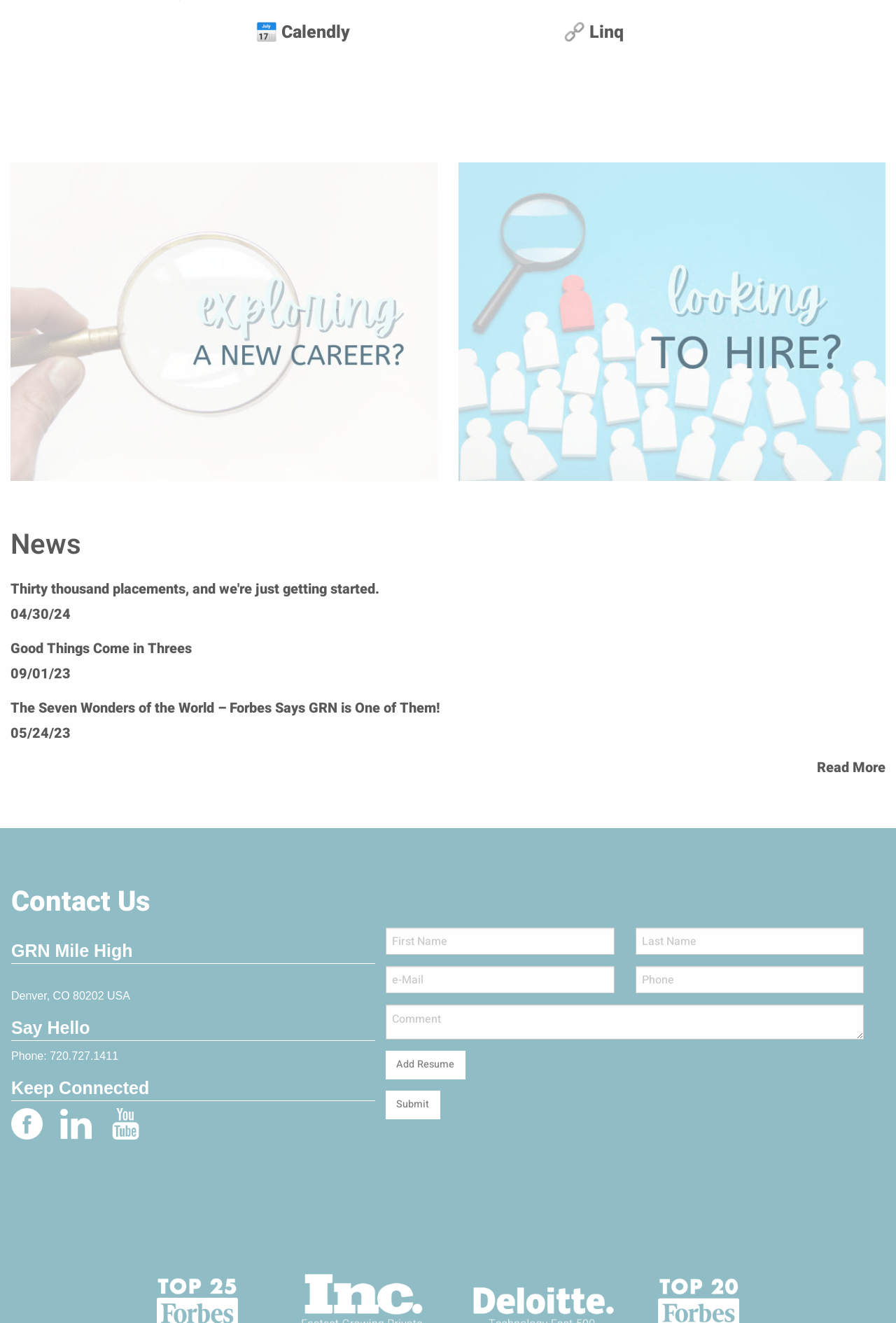Identify the bounding box for the element characterized by the following description: "alt="Looking to Hire"".

[0.512, 0.123, 0.988, 0.364]